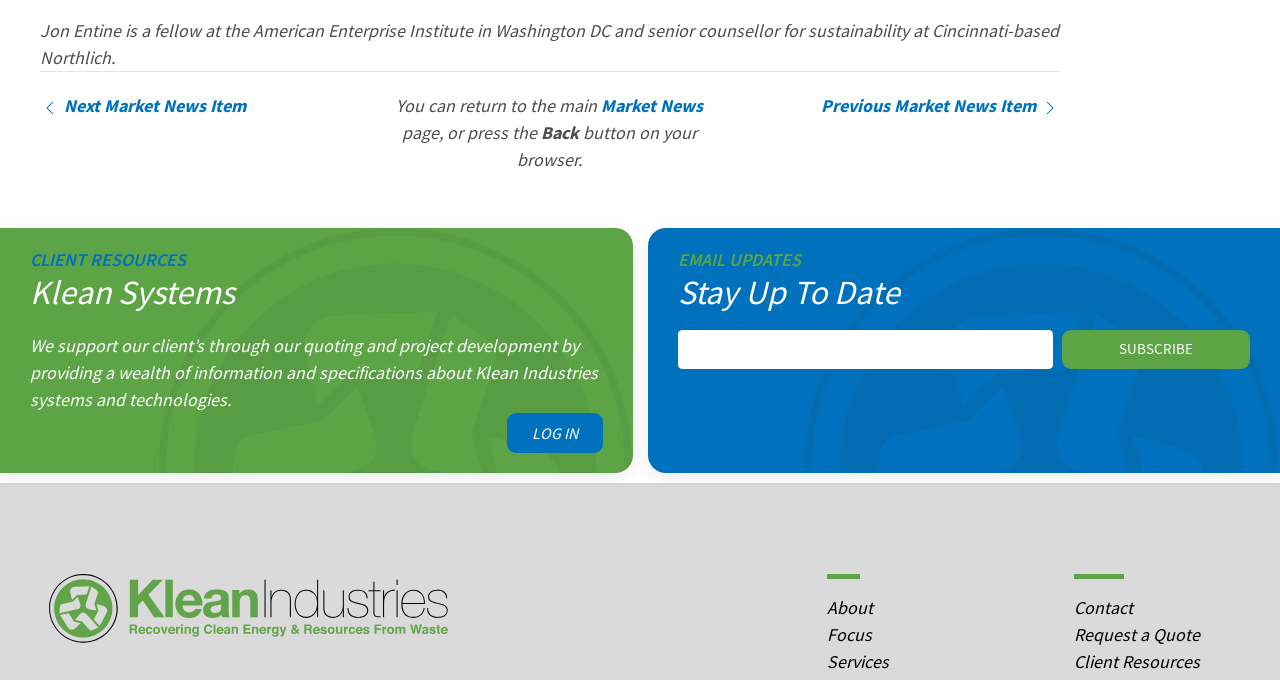Respond to the following query with just one word or a short phrase: 
What is the text of the first heading element?

CLIENT RESOURCES